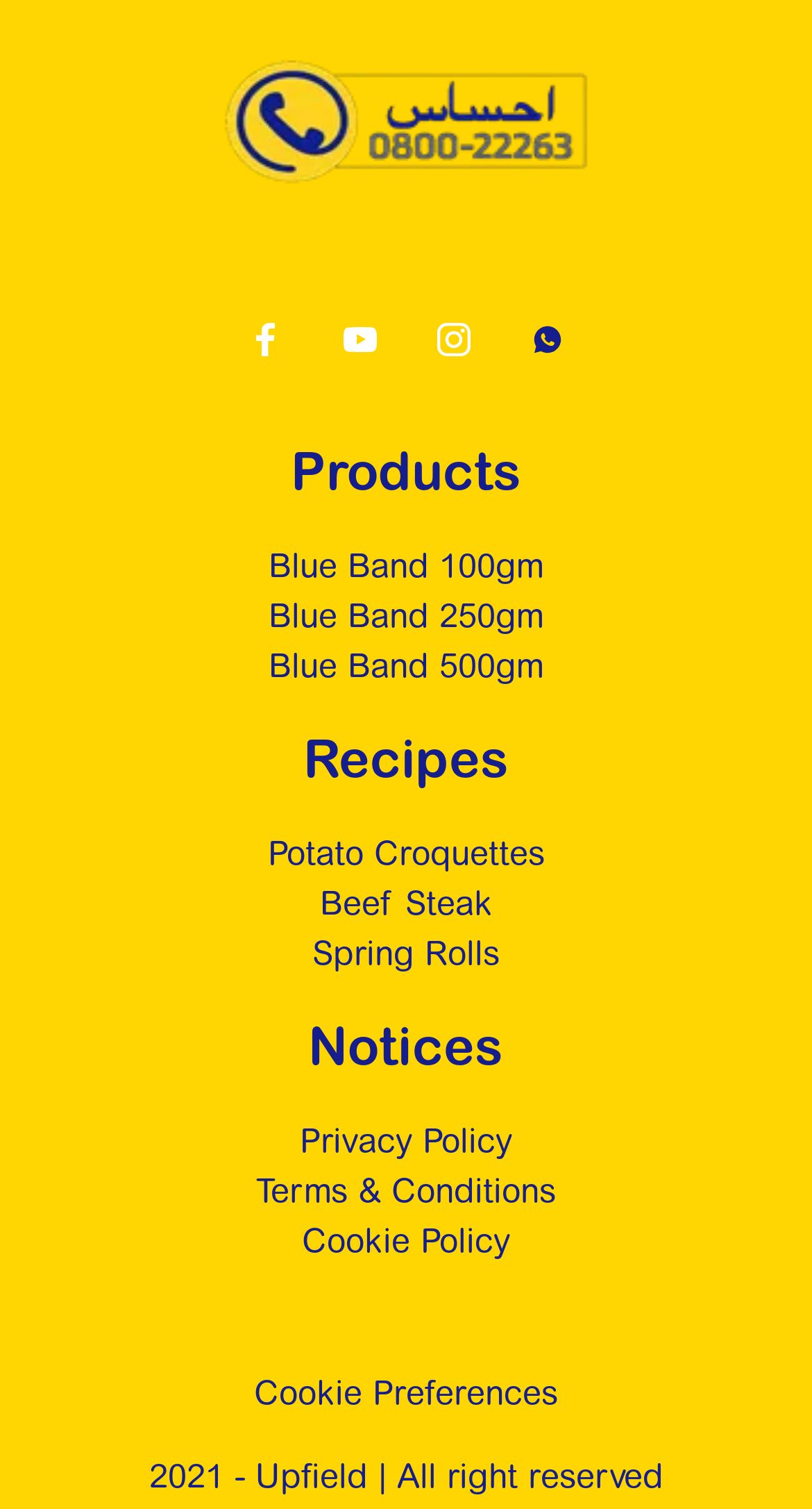Pinpoint the bounding box coordinates of the element you need to click to execute the following instruction: "Explore Products". The bounding box should be represented by four float numbers between 0 and 1, in the format [left, top, right, bottom].

[0.077, 0.29, 0.923, 0.333]